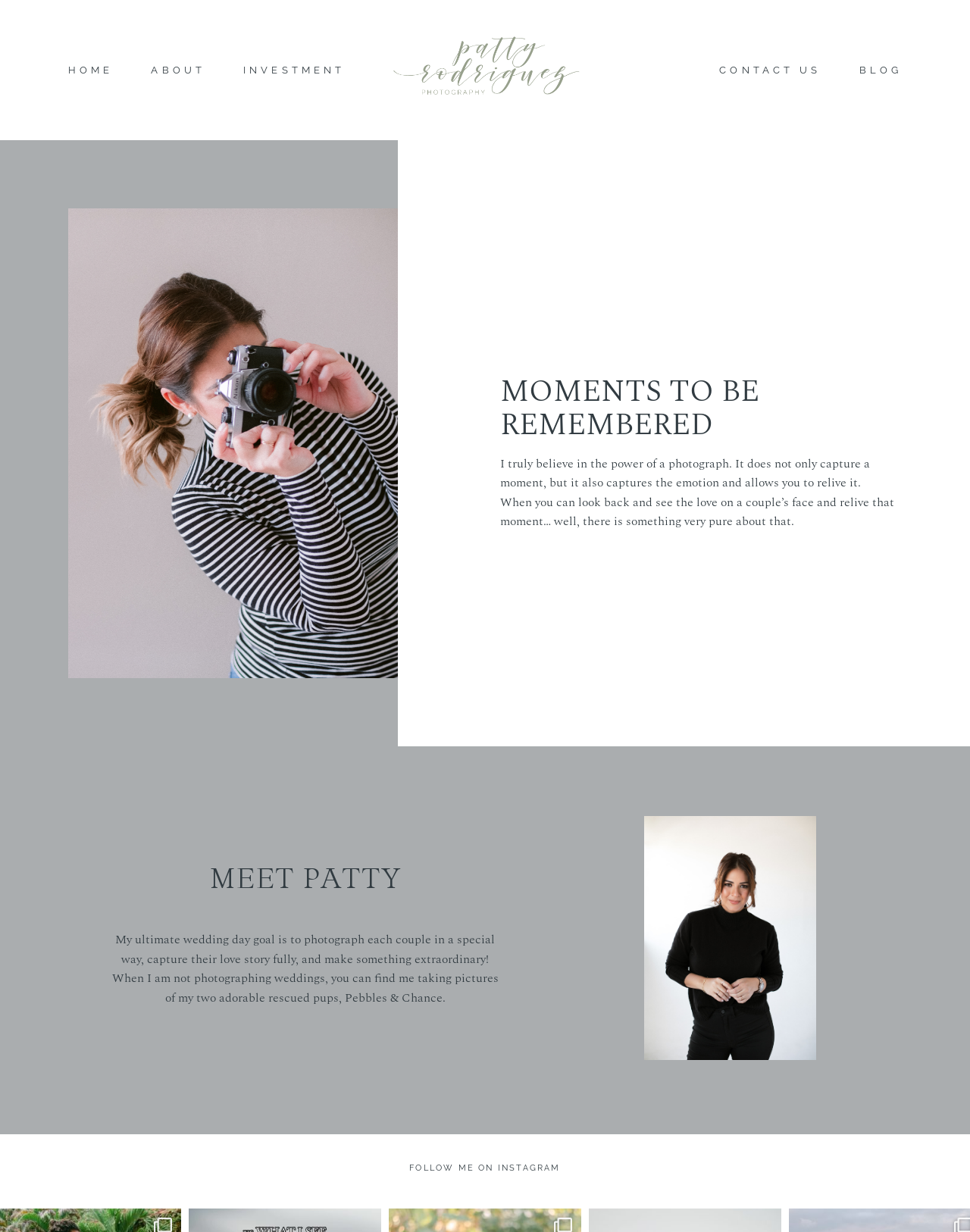Using the information in the image, give a detailed answer to the following question: What is the photographer's name?

The photographer's name is mentioned in the link 'Patty Rodriguez Photography Patty Rodriguez Photography Patty Rodriguez Photography' and also in the image description 'Patty Rodriguez Wedding Photographer'.